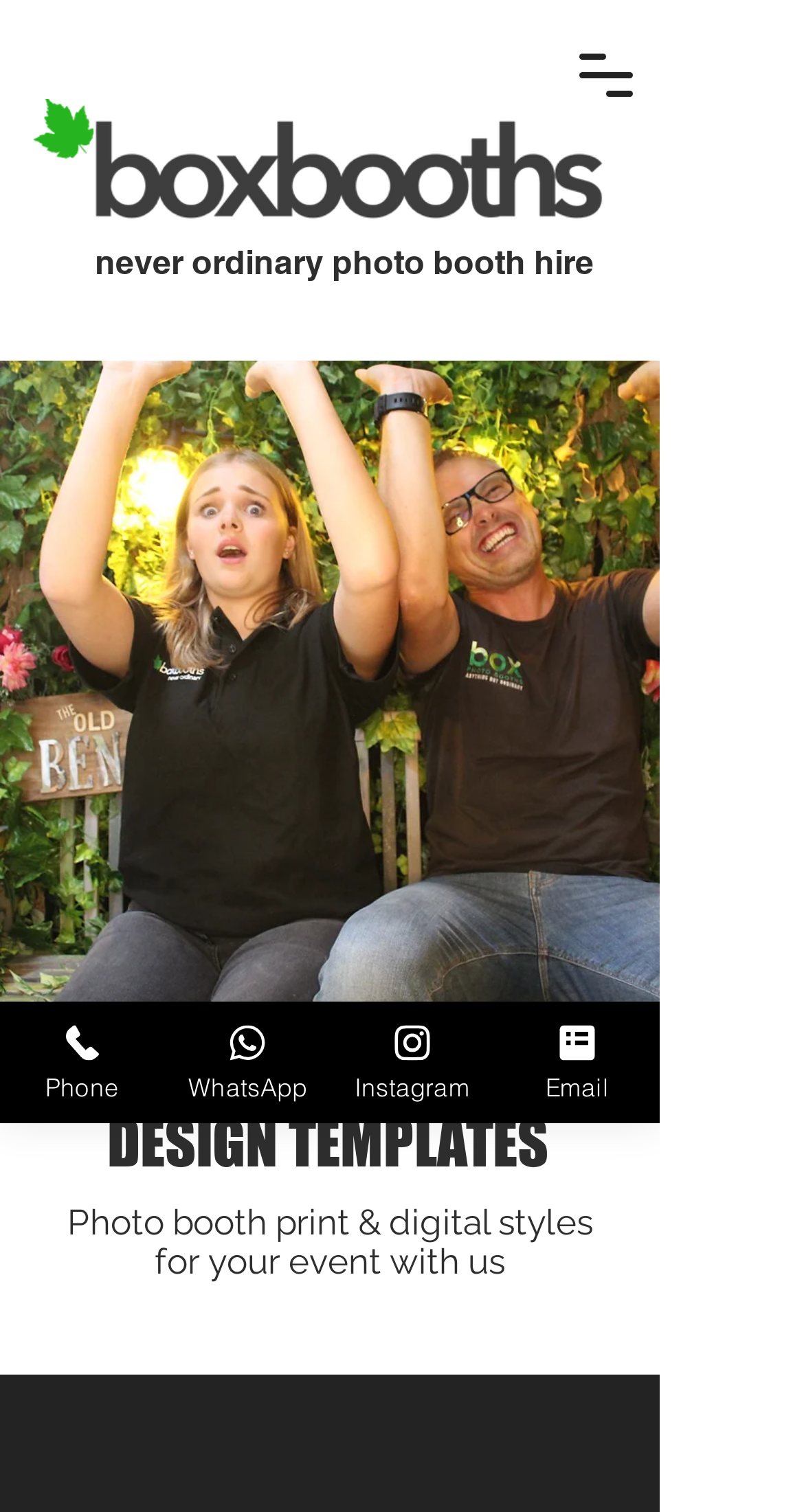Generate a comprehensive description of the contents of the webpage.

This webpage is about photo booth hire services, specifically allowing users to choose from various design templates for their event. At the top left corner, there is a logo of Box Photo Booths, which is a link. Next to the logo, there is a generic text "Covering the UK's South West". 

Below the logo, there is a heading that reads "never ordinary photo booth hire". On the left side of the page, there is a large image that takes up most of the vertical space, likely showcasing a photo booth hire event in Dorset.

In the middle of the page, there is a section dedicated to design templates. The heading "DESIGN TEMPLATES" is prominently displayed, and below it, there is a subheading that explains the service, stating "Photo booth print & digital styles for your event with us".

At the bottom of the page, there are four links to contact the service provider through different channels: phone, WhatsApp, Instagram, and email. Each link is accompanied by a small icon.